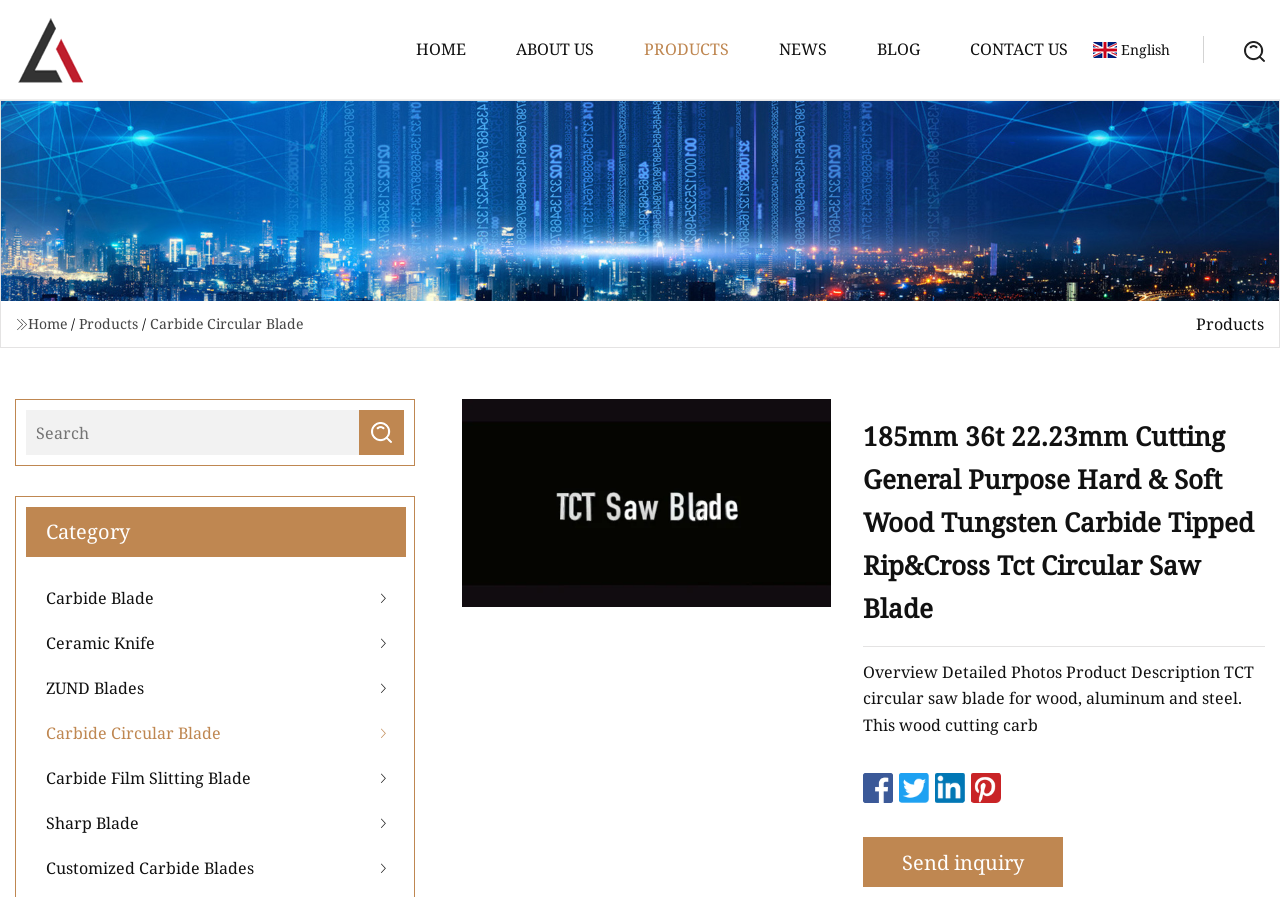Find the bounding box coordinates of the area that needs to be clicked in order to achieve the following instruction: "Click on the HOME link". The coordinates should be specified as four float numbers between 0 and 1, i.e., [left, top, right, bottom].

[0.313, 0.0, 0.376, 0.11]